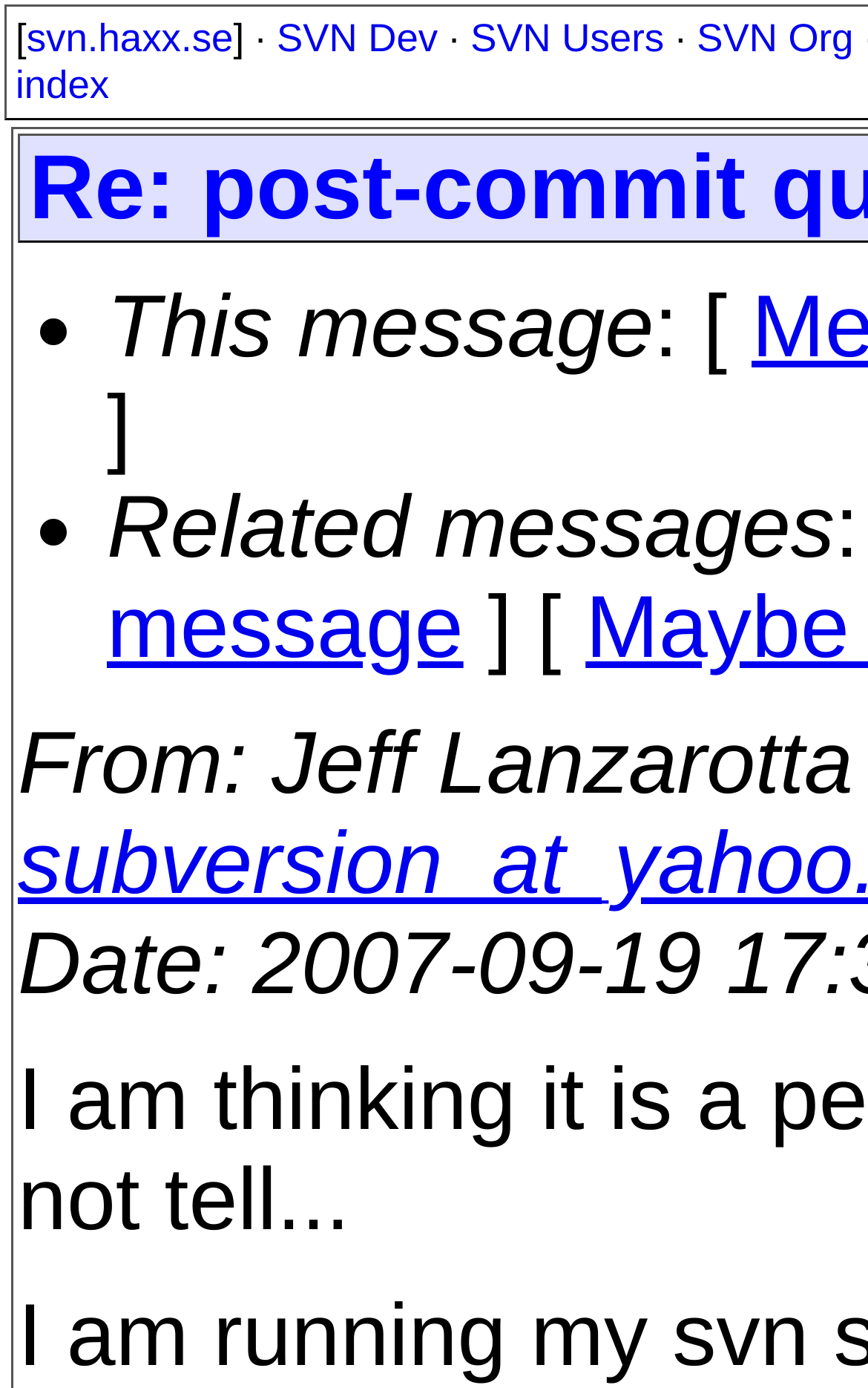What is the second term on the left?
Observe the image and answer the question with a one-word or short phrase response.

Date